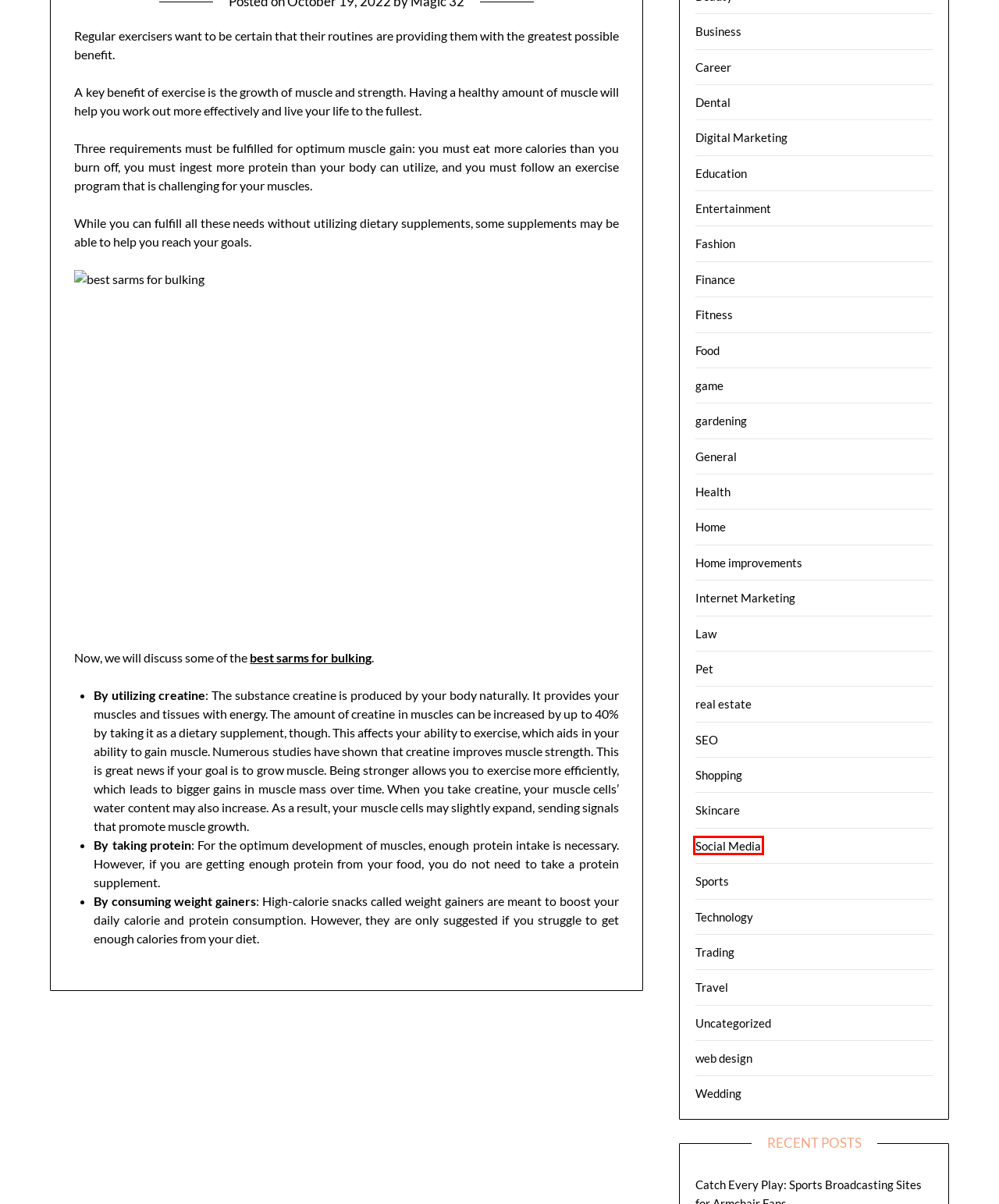Look at the given screenshot of a webpage with a red rectangle bounding box around a UI element. Pick the description that best matches the new webpage after clicking the element highlighted. The descriptions are:
A. Uncategorized Archives -
B. Social Media Archives -
C. Food Archives -
D. Business Archives -
E. Sports Archives -
F. game Archives -
G. gardening Archives -
H. Fashion Archives -

B